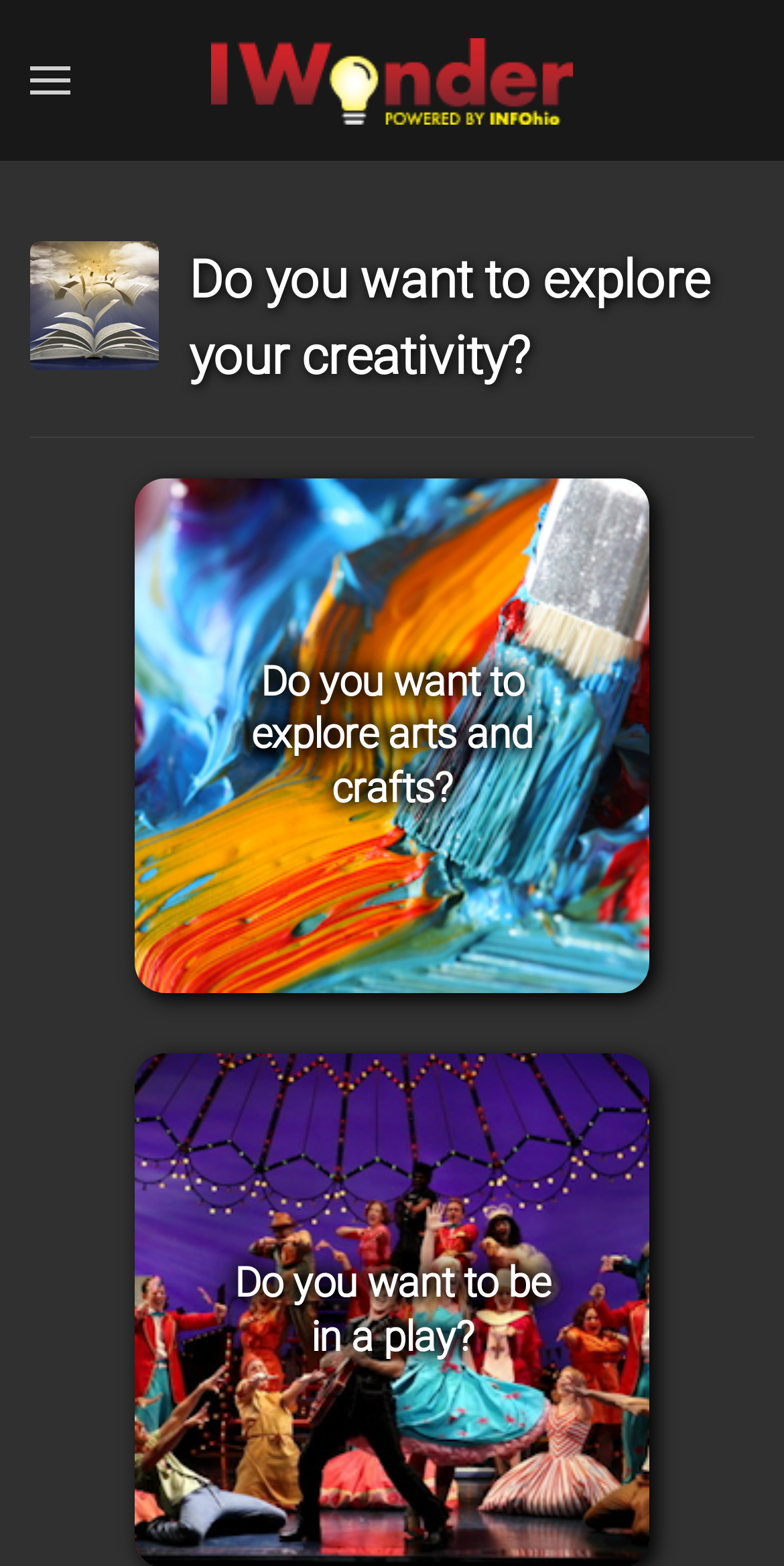Given the description "Skip to main content", determine the bounding box of the corresponding UI element.

[0.115, 0.06, 0.503, 0.086]